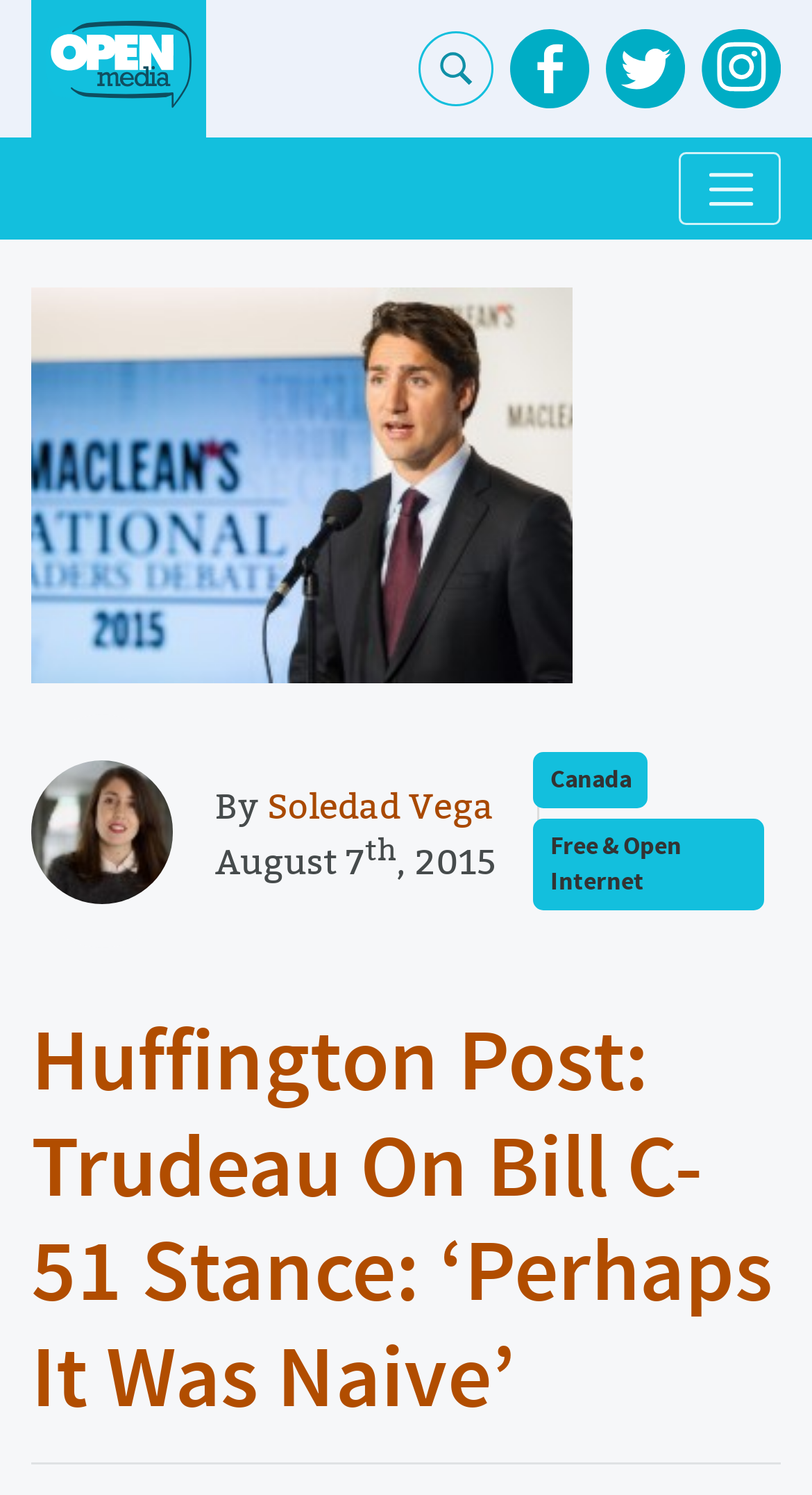Analyze the image and answer the question with as much detail as possible: 
What is the name of the news organization that published this article?

I inferred this by looking at the title of the article, which starts with 'Huffington Post:', indicating that the article was published by the Huffington Post.